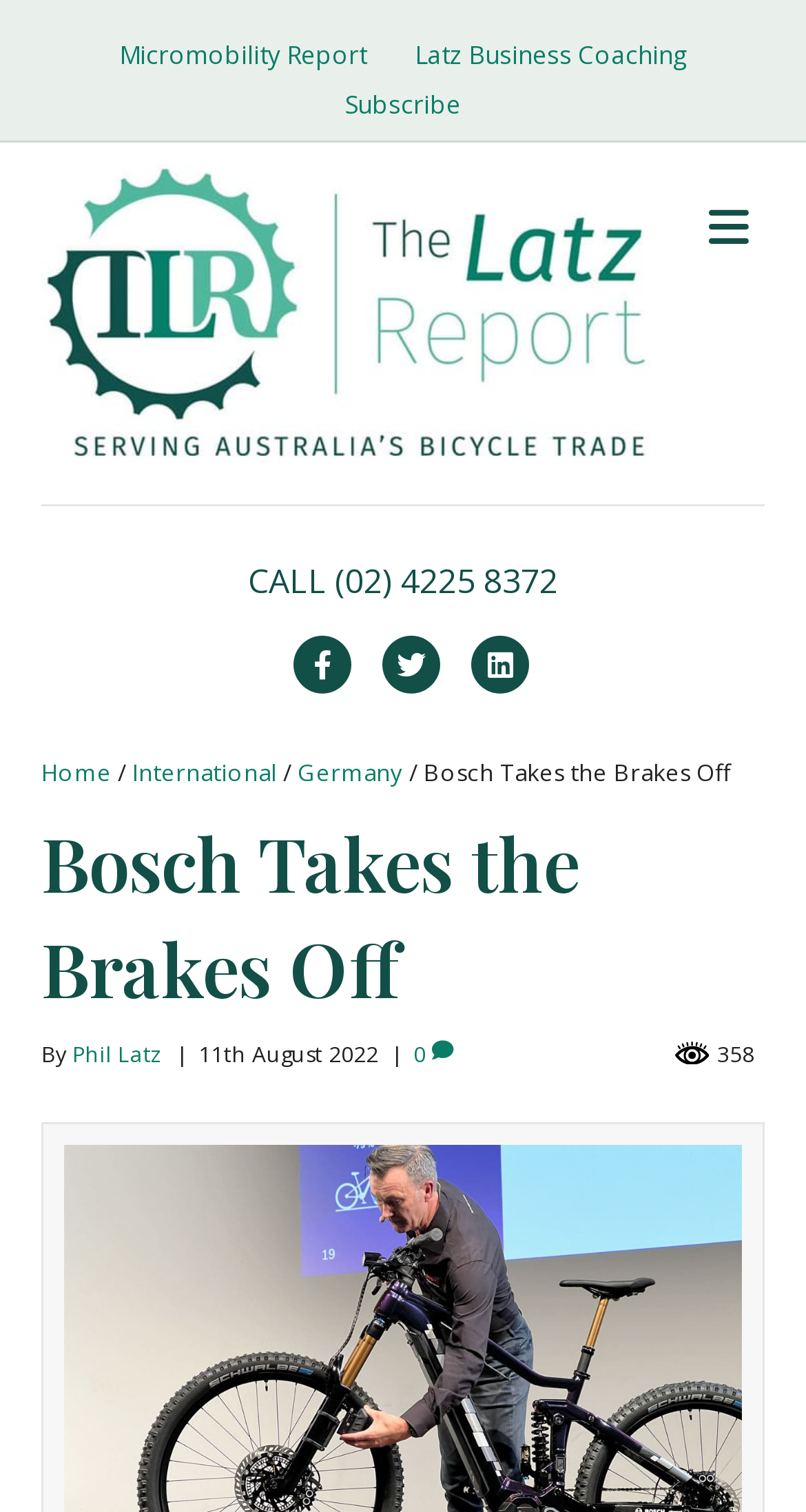Please provide the bounding box coordinate of the region that matches the element description: Micromobility Report. Coordinates should be in the format (top-left x, top-left y, bottom-right x, bottom-right y) and all values should be between 0 and 1.

[0.122, 0.021, 0.481, 0.053]